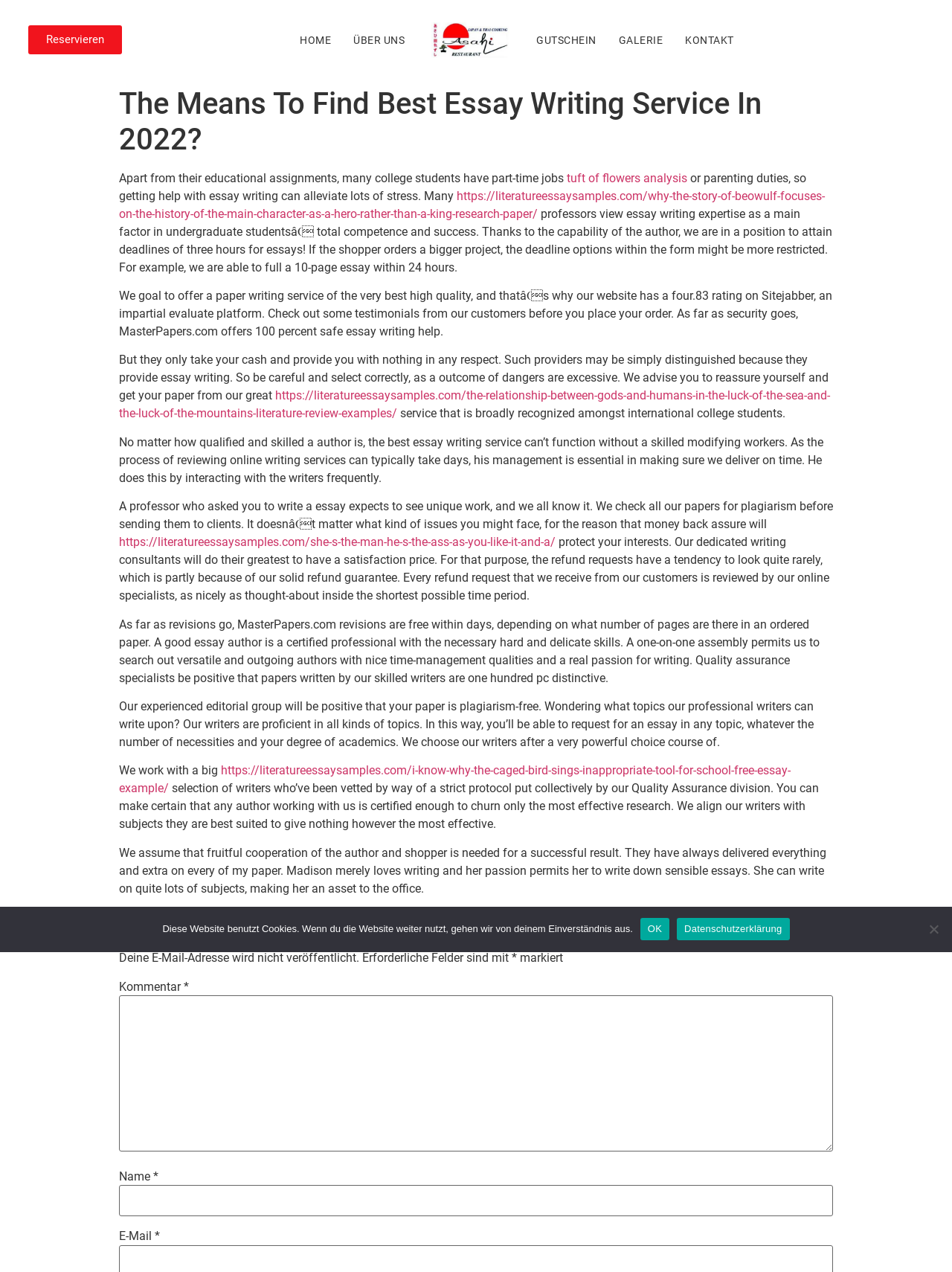From the given element description: "Über Uns", find the bounding box for the UI element. Provide the coordinates as four float numbers between 0 and 1, in the order [left, top, right, bottom].

[0.371, 0.013, 0.425, 0.05]